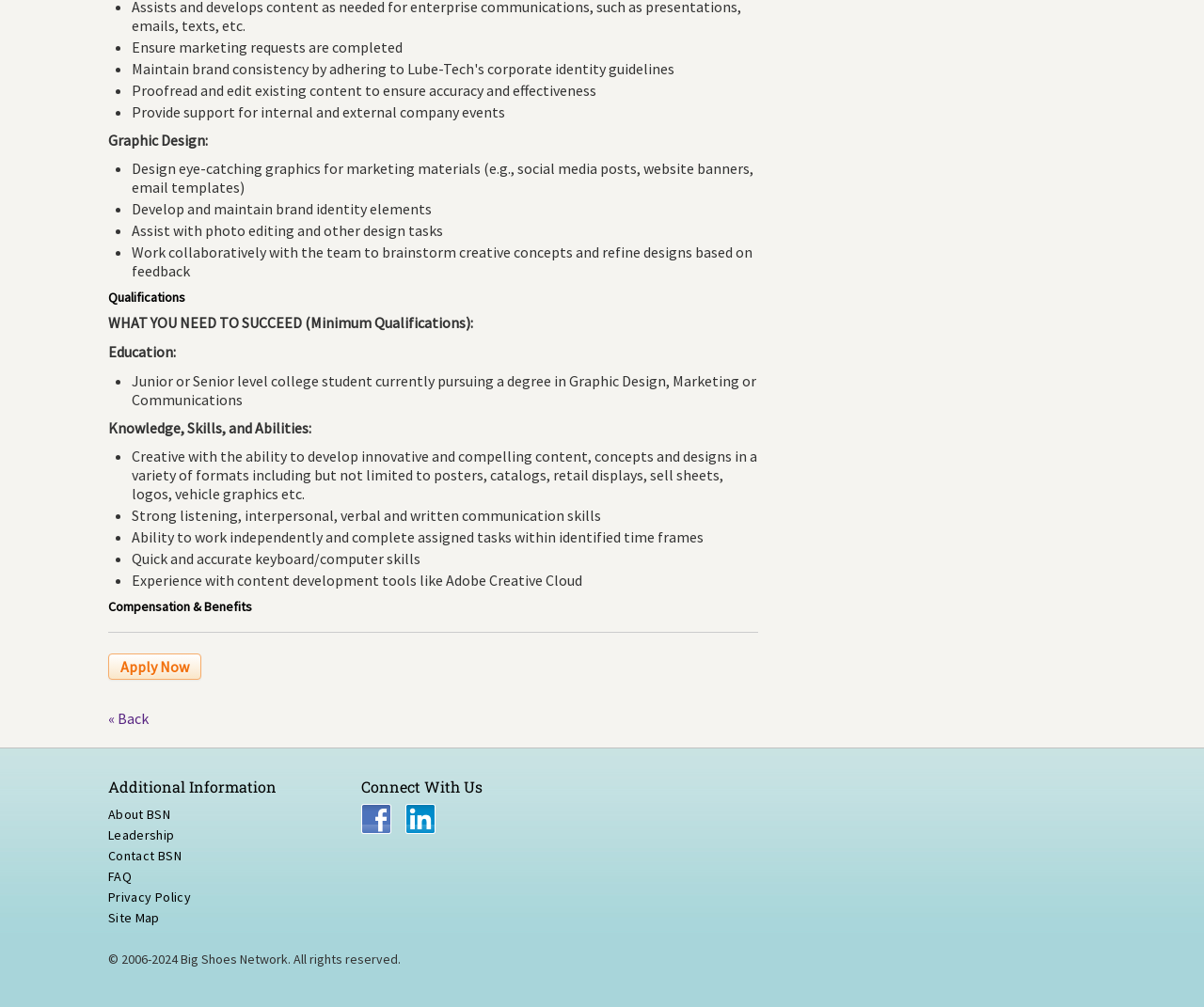Please give the bounding box coordinates of the area that should be clicked to fulfill the following instruction: "Click the NEWS & UPDATES link". The coordinates should be in the format of four float numbers from 0 to 1, i.e., [left, top, right, bottom].

None